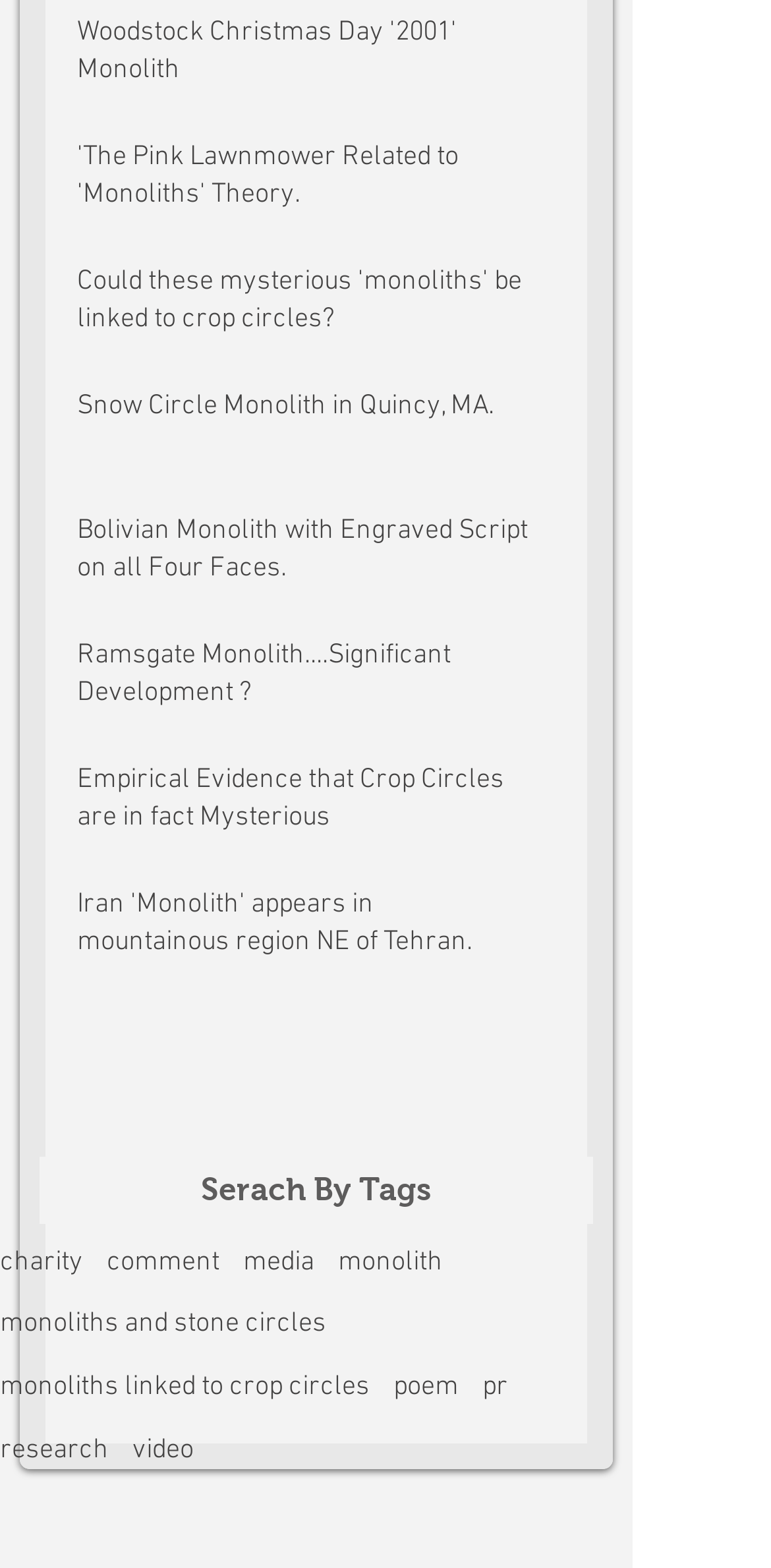Respond to the following question with a brief word or phrase:
How many social media links are there?

1